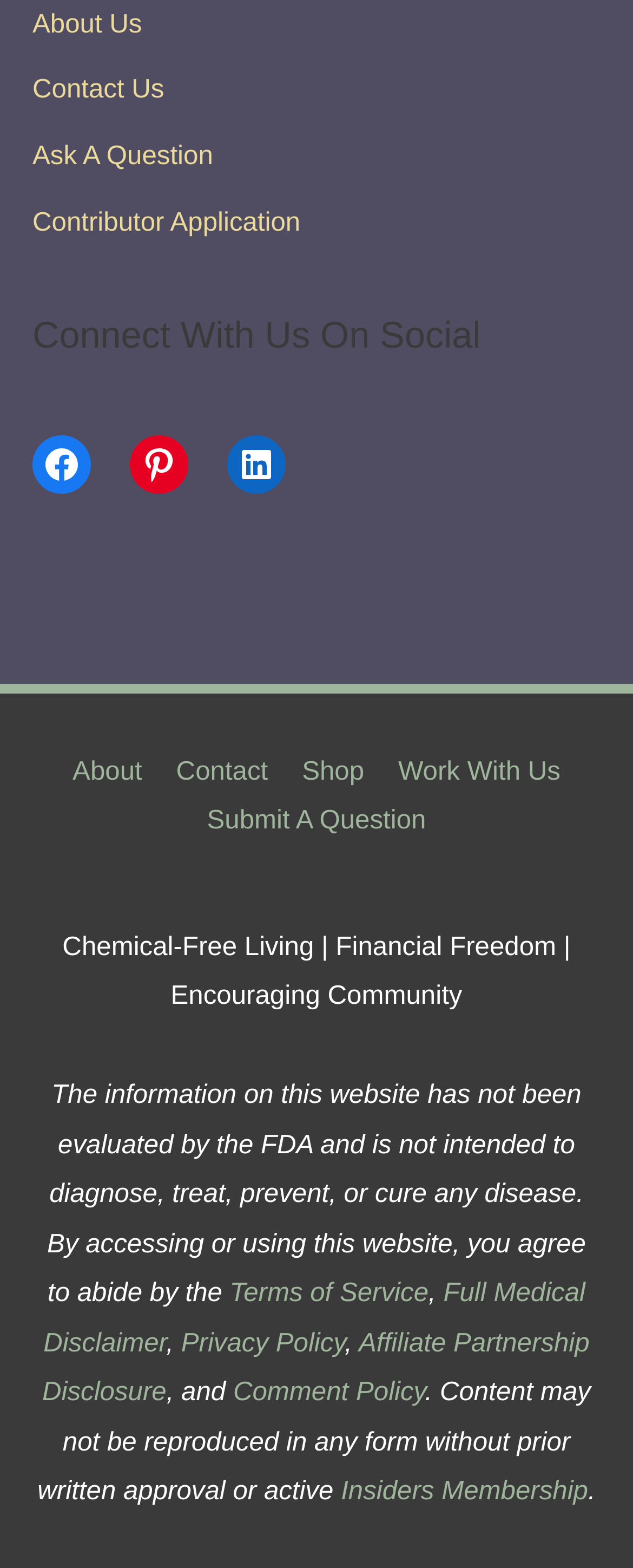Locate the bounding box coordinates of the element that should be clicked to fulfill the instruction: "Click on About Us".

[0.051, 0.006, 0.224, 0.024]